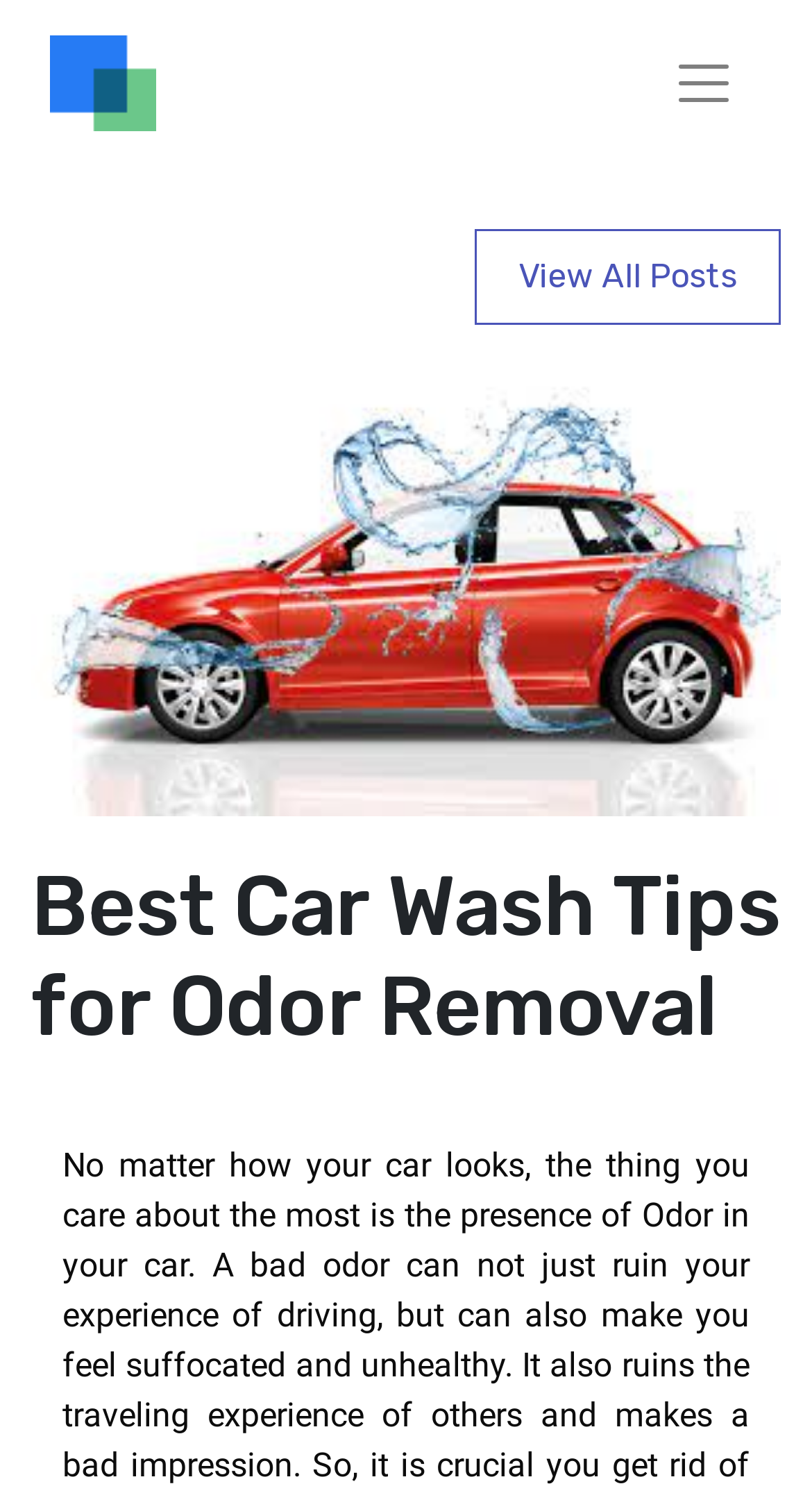Could you identify the text that serves as the heading for this webpage?

Best Car Wash Tips for Odor Removal